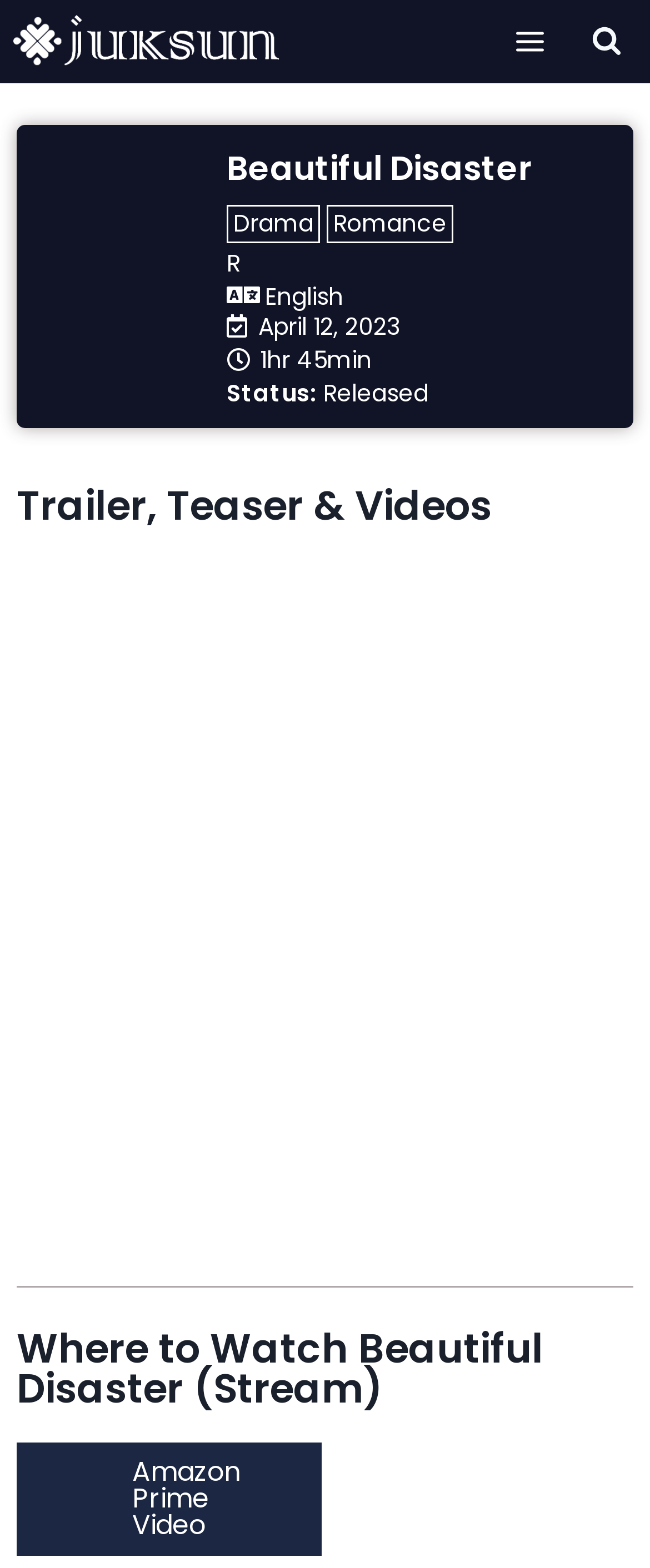Please answer the following question using a single word or phrase: 
Where can I stream the movie?

Amazon Prime Video